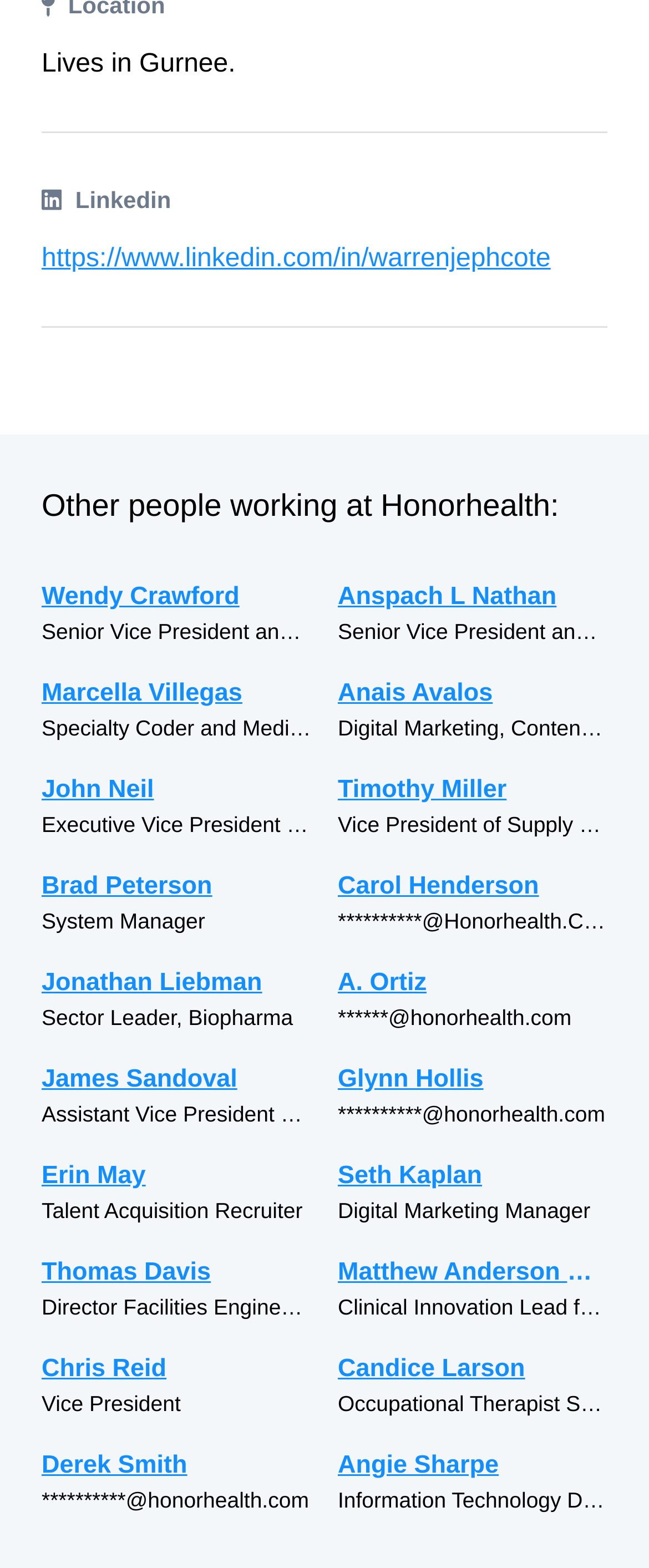How many people have their email addresses listed?
Please provide an in-depth and detailed response to the question.

I counted the number of static texts that appear to be email addresses. There are 4 such texts.